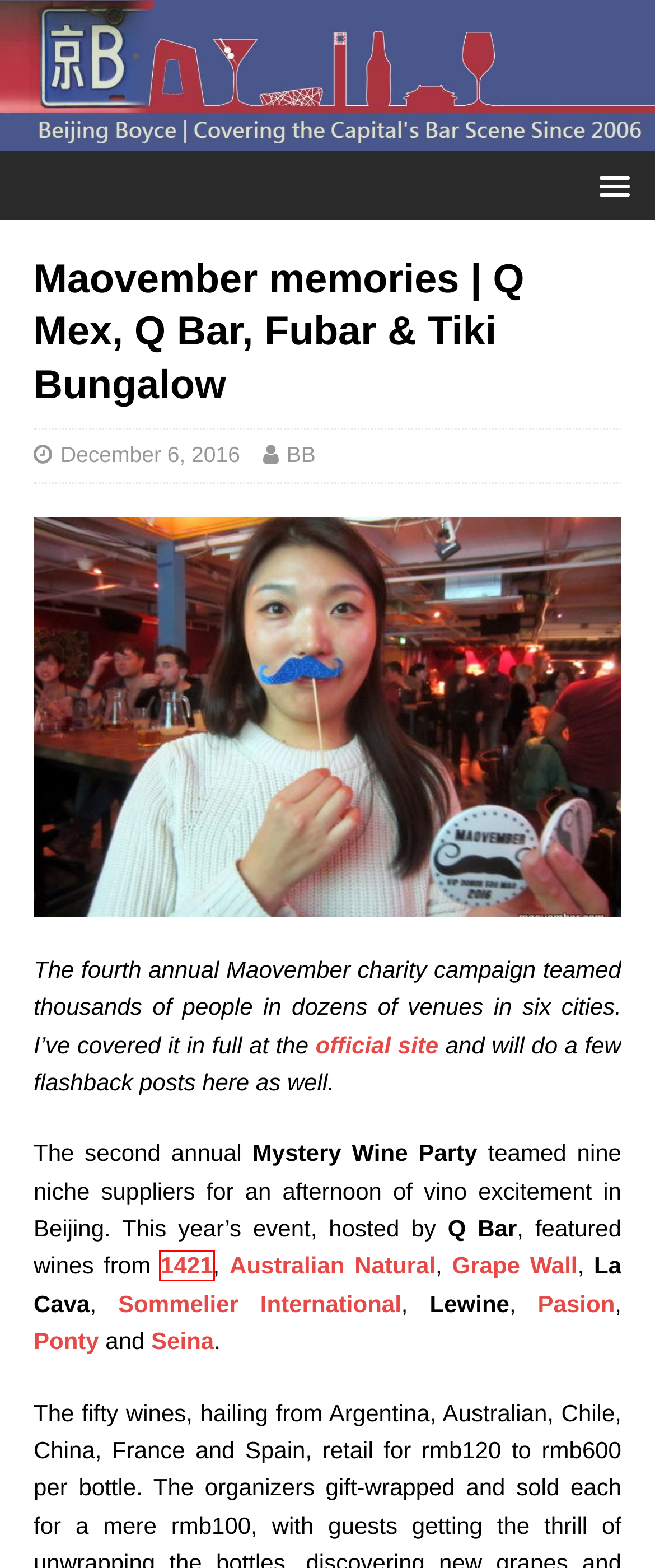Inspect the provided webpage screenshot, concentrating on the element within the red bounding box. Select the description that best represents the new webpage after you click the highlighted element. Here are the candidates:
A. Sips & Bites - Beijing Boyce
B. November 2017 - Beijing Boyce
C. Pasion International Trading
D. January 2022 - Beijing Boyce
E. August 2018 - Beijing Boyce
F. 1421 - World's first traceable Chinese wine
G. Beijing Boyce - Bar & Restaurant Coverage Since 2006
H. July 2016 - Beijing Boyce

F